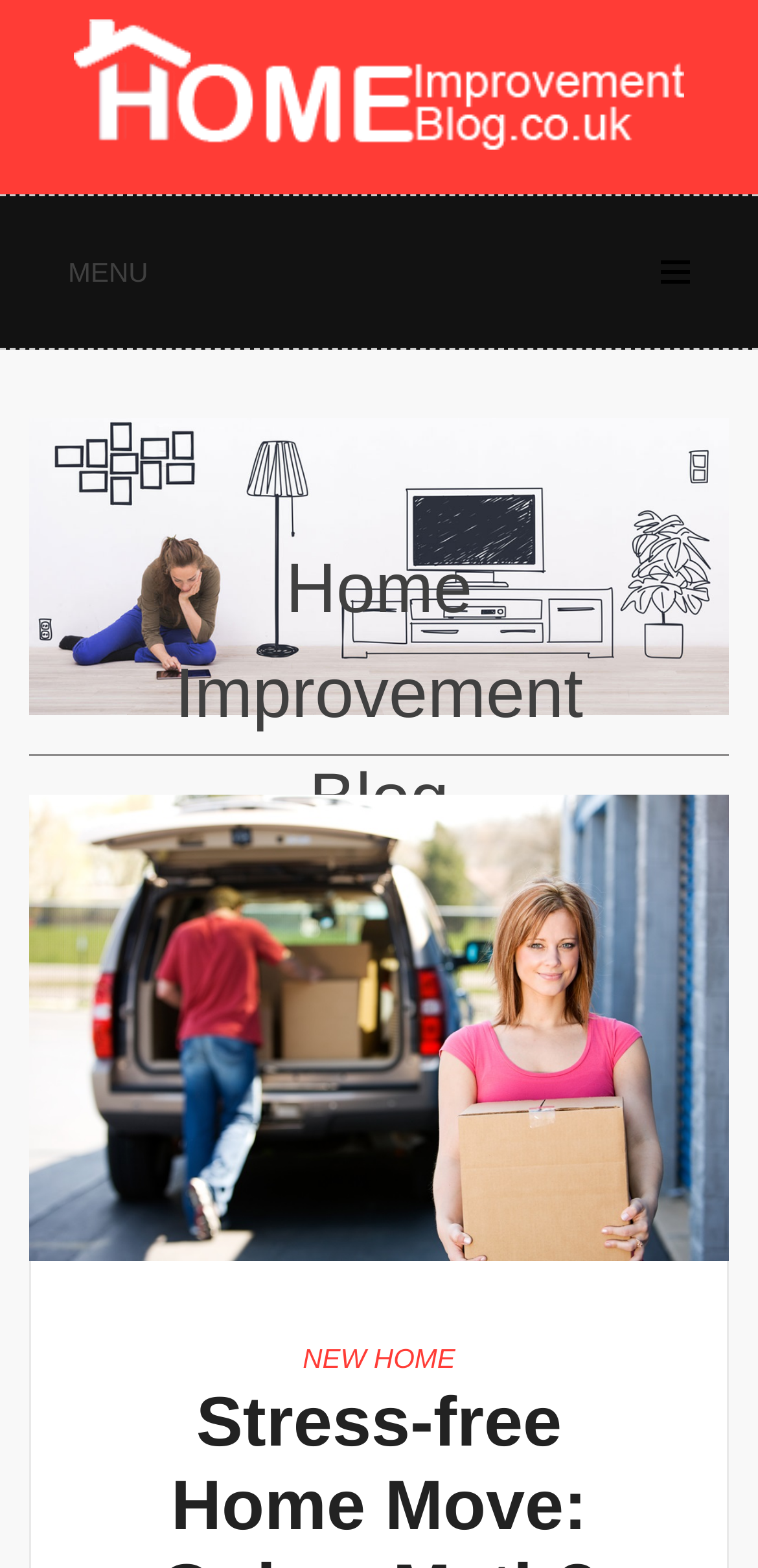Answer the question briefly using a single word or phrase: 
What is the text above the horizontal separator?

Home Improvement Blog